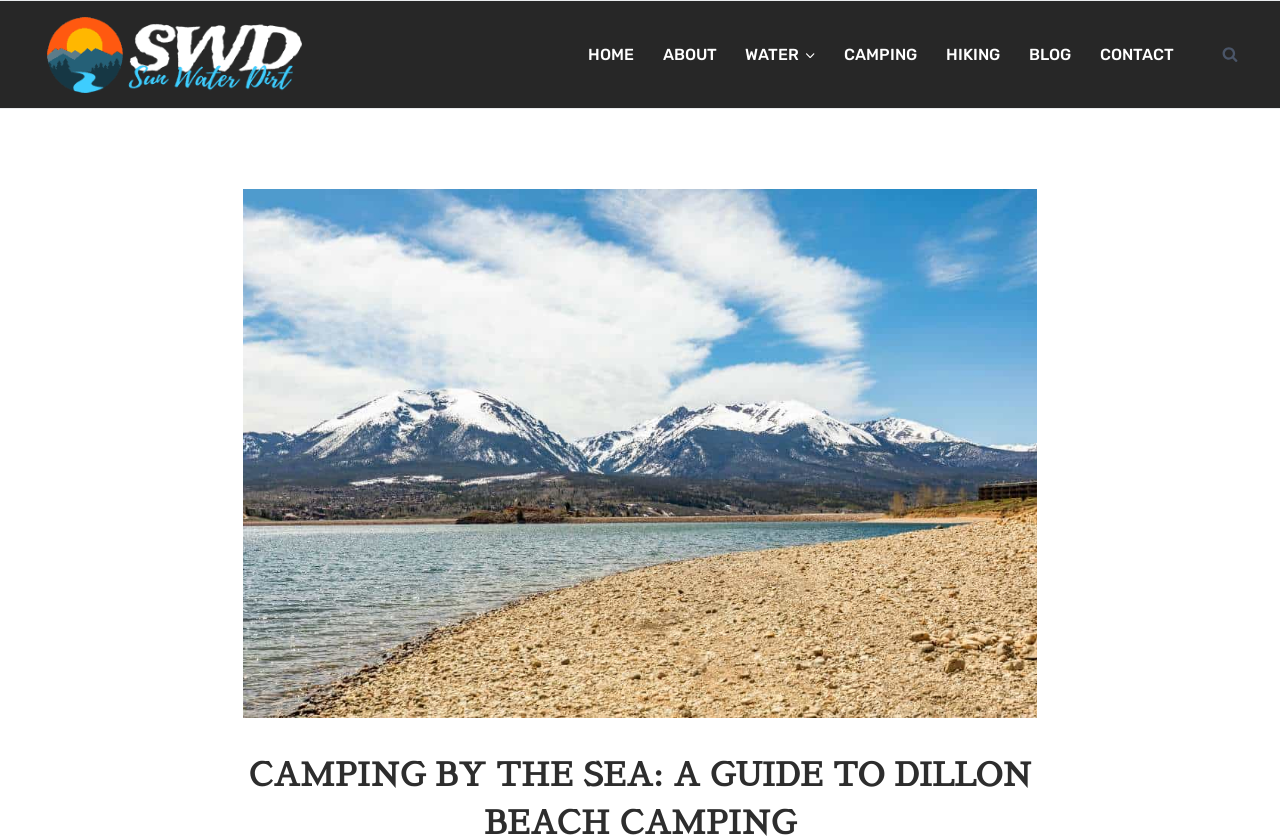Provide the bounding box coordinates for the area that should be clicked to complete the instruction: "go to HOME page".

[0.448, 0.038, 0.506, 0.092]